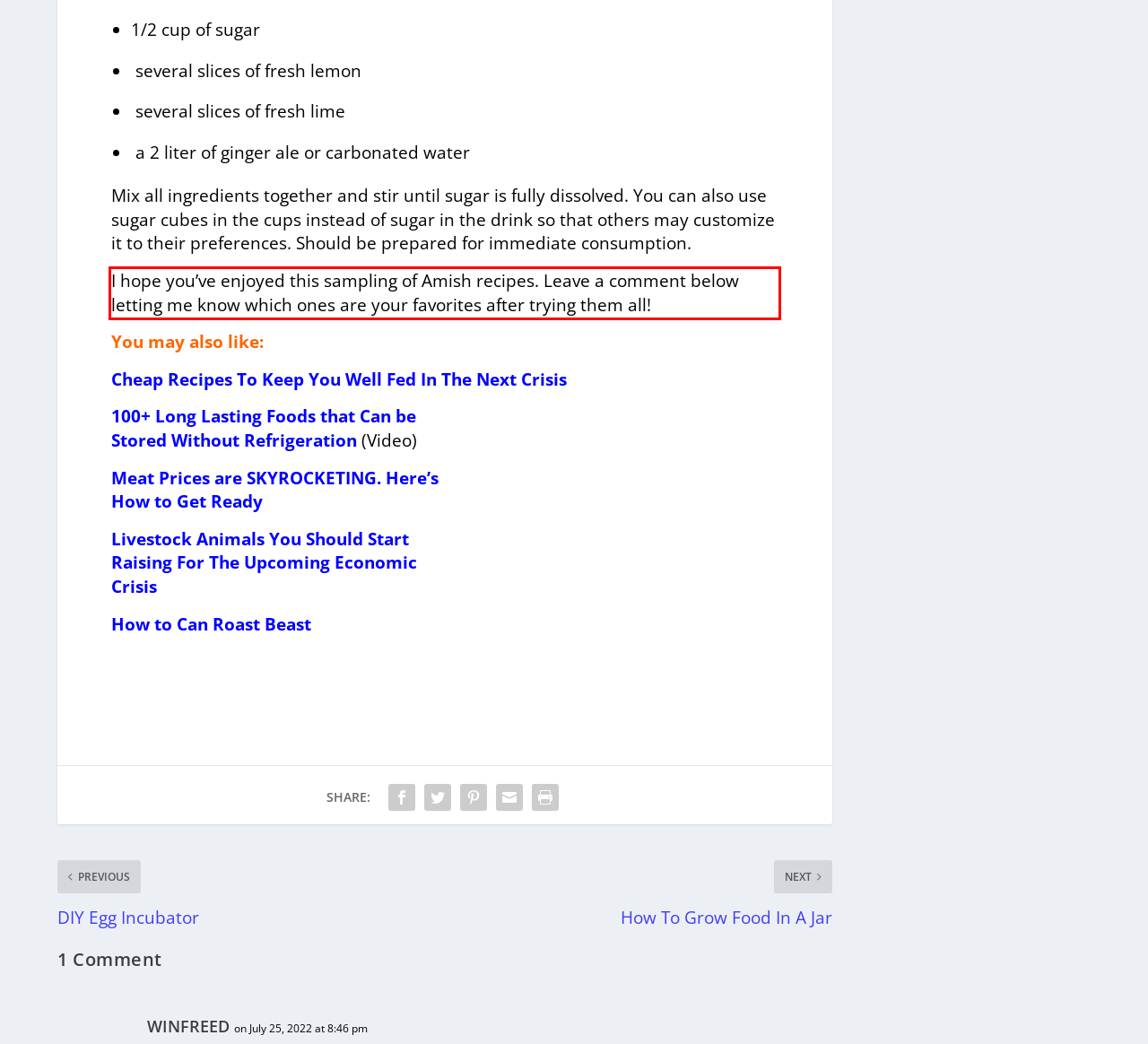You are provided with a screenshot of a webpage containing a red bounding box. Please extract the text enclosed by this red bounding box.

I hope you’ve enjoyed this sampling of Amish recipes. Leave a comment below letting me know which ones are your favorites after trying them all!